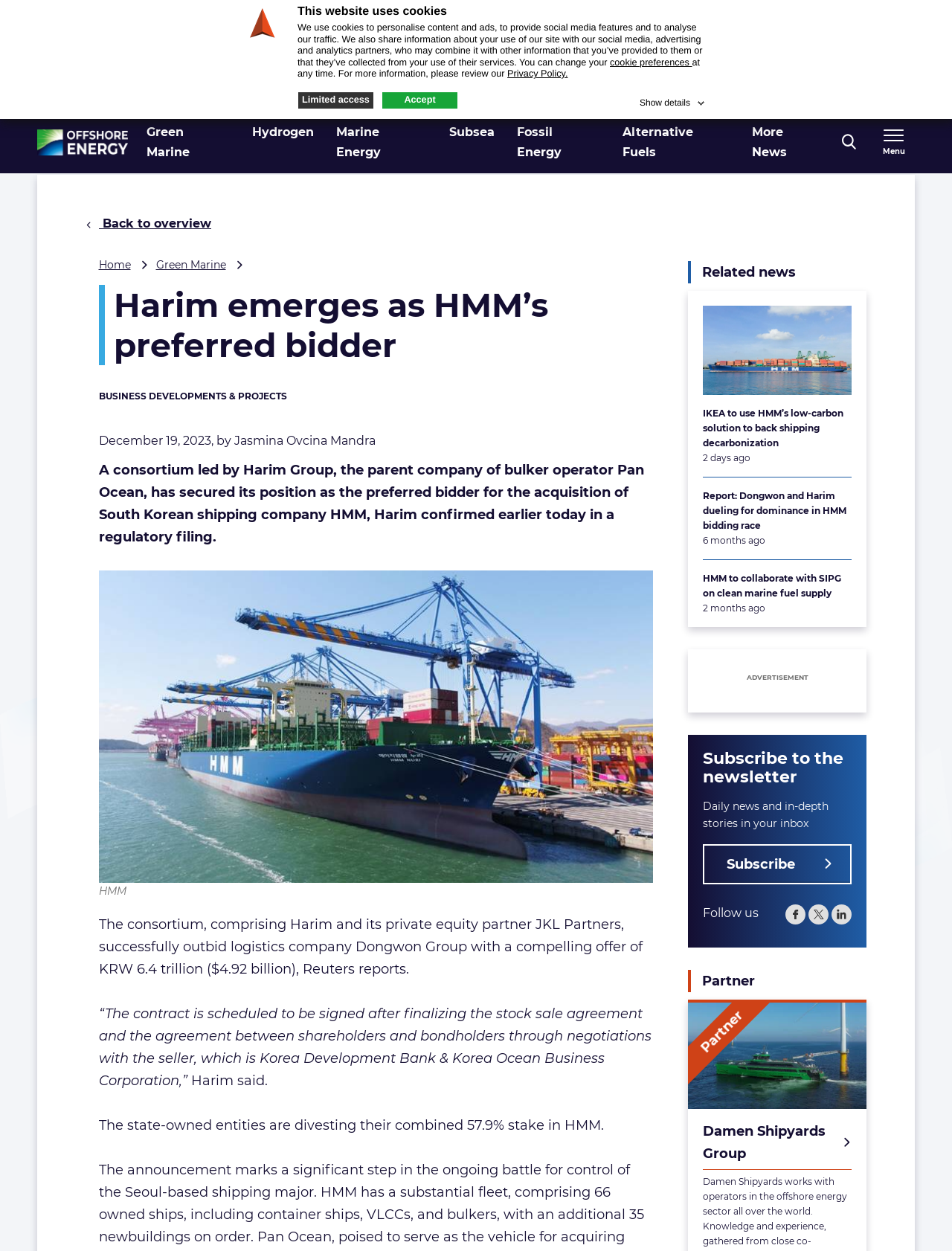Please mark the bounding box coordinates of the area that should be clicked to carry out the instruction: "Click on the Home button".

[0.039, 0.104, 0.135, 0.124]